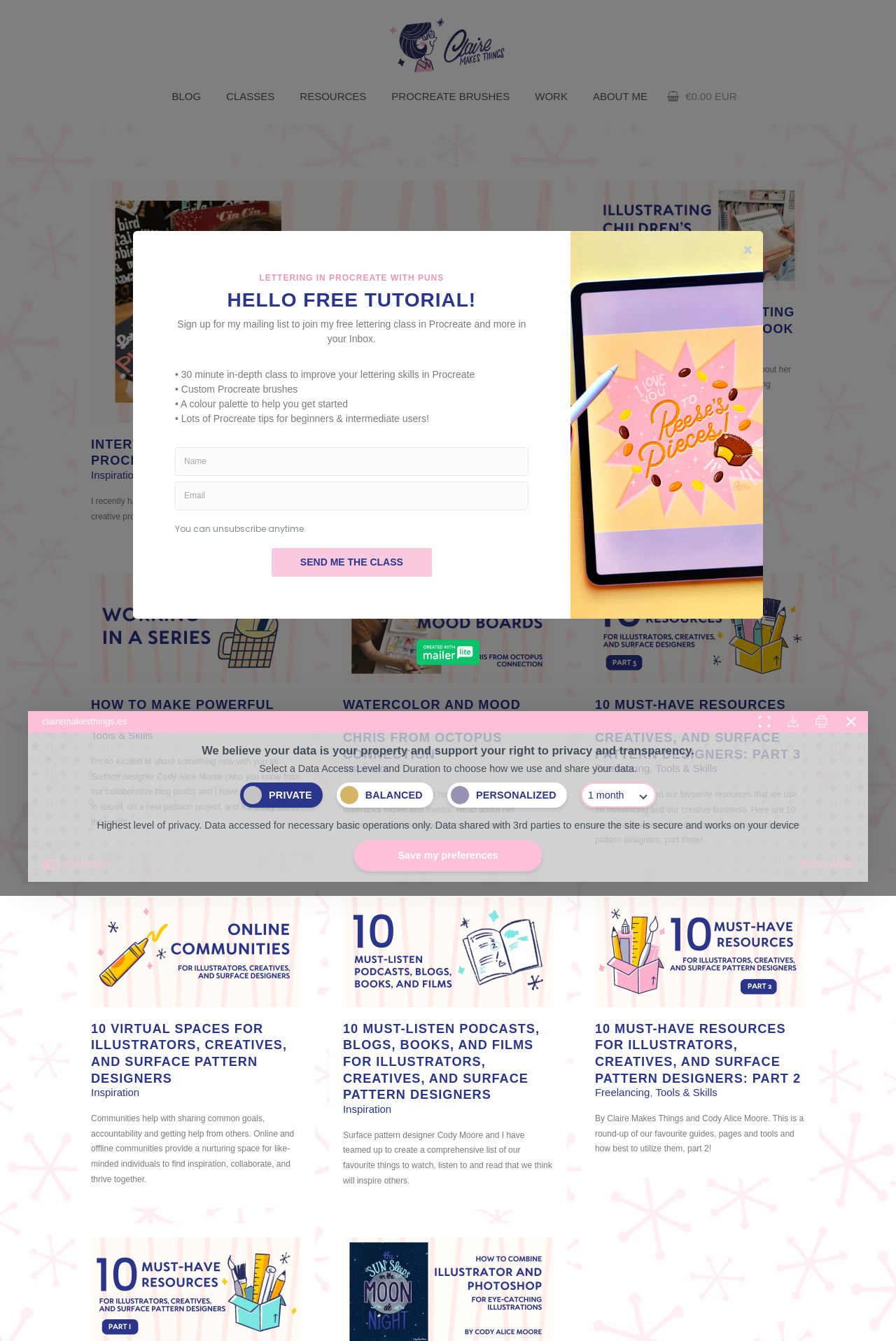Bounding box coordinates are given in the format (top-left x, top-left y, bottom-right x, bottom-right y). All values should be floating point numbers between 0 and 1. Provide the bounding box coordinate for the UI element described as: Tools & Skills

[0.732, 0.81, 0.801, 0.819]